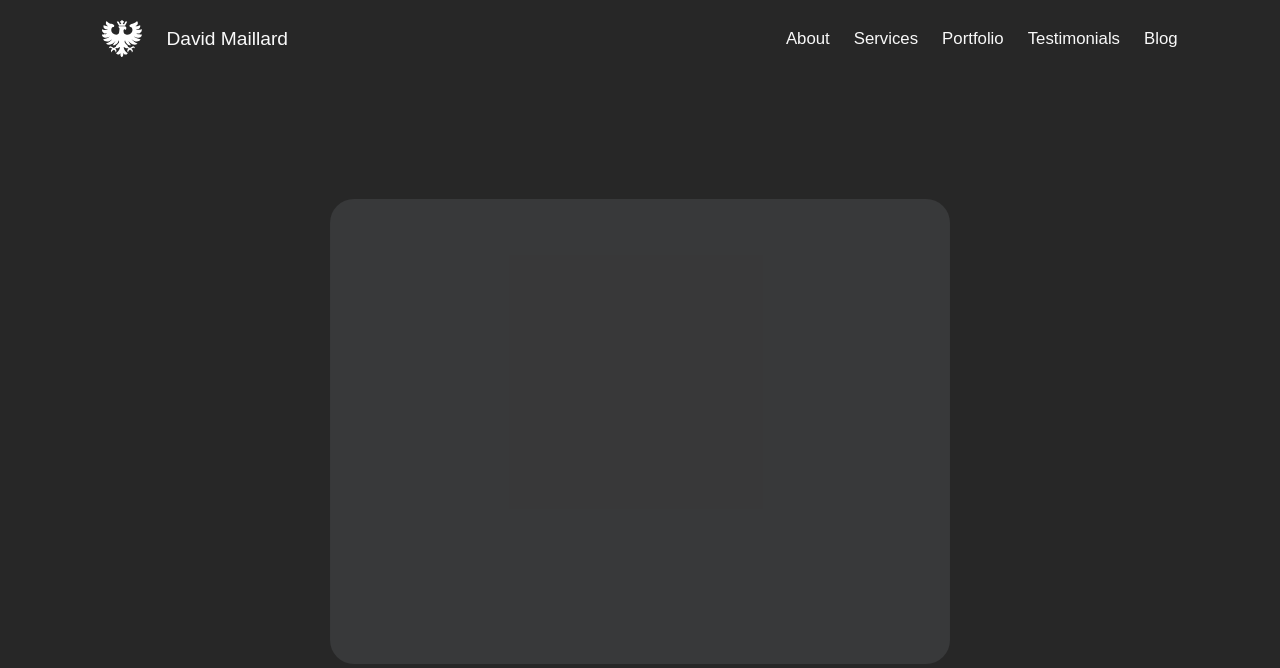Using the element description provided, determine the bounding box coordinates in the format (top-left x, top-left y, bottom-right x, bottom-right y). Ensure that all values are floating point numbers between 0 and 1. Element description: Portfolio

[0.736, 0.038, 0.784, 0.077]